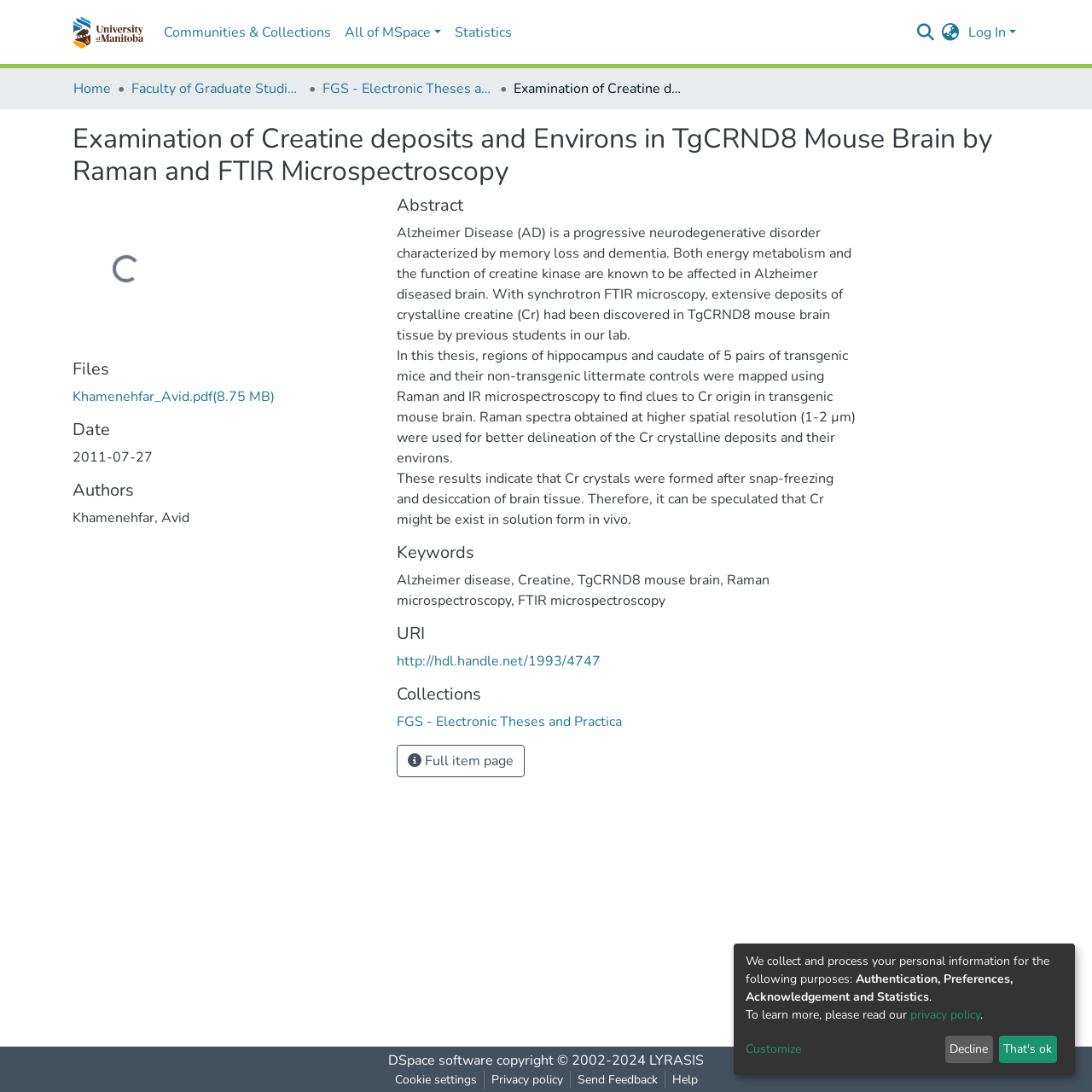Locate the bounding box of the UI element with the following description: "Communities & Collections".

[0.143, 0.014, 0.309, 0.045]